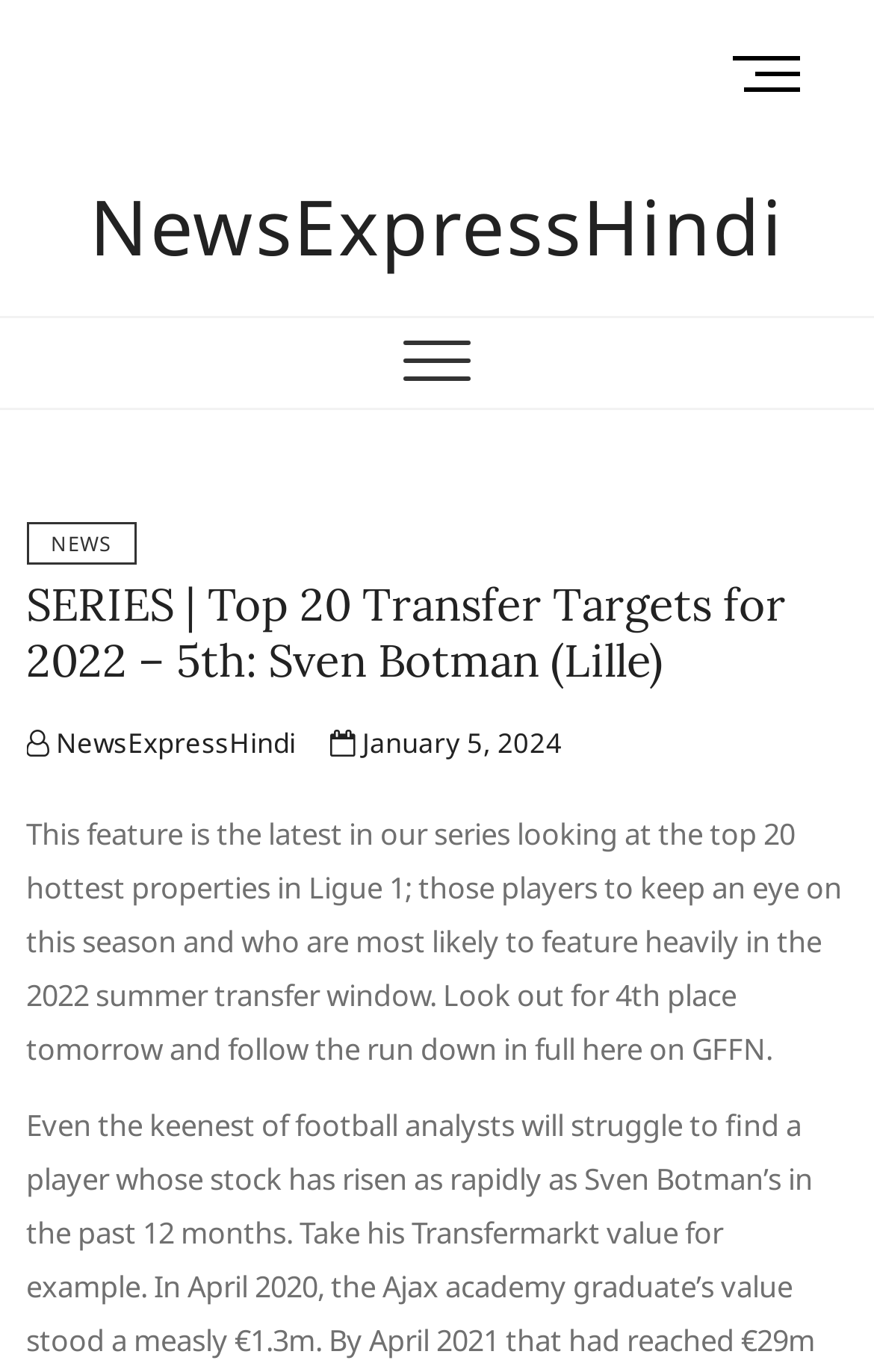What is the date of the article?
Give a detailed response to the question by analyzing the screenshot.

The date of the article can be found in the link element that says ' January 5, 2024'. This link is located below the heading element and provides information about the article's publication date.